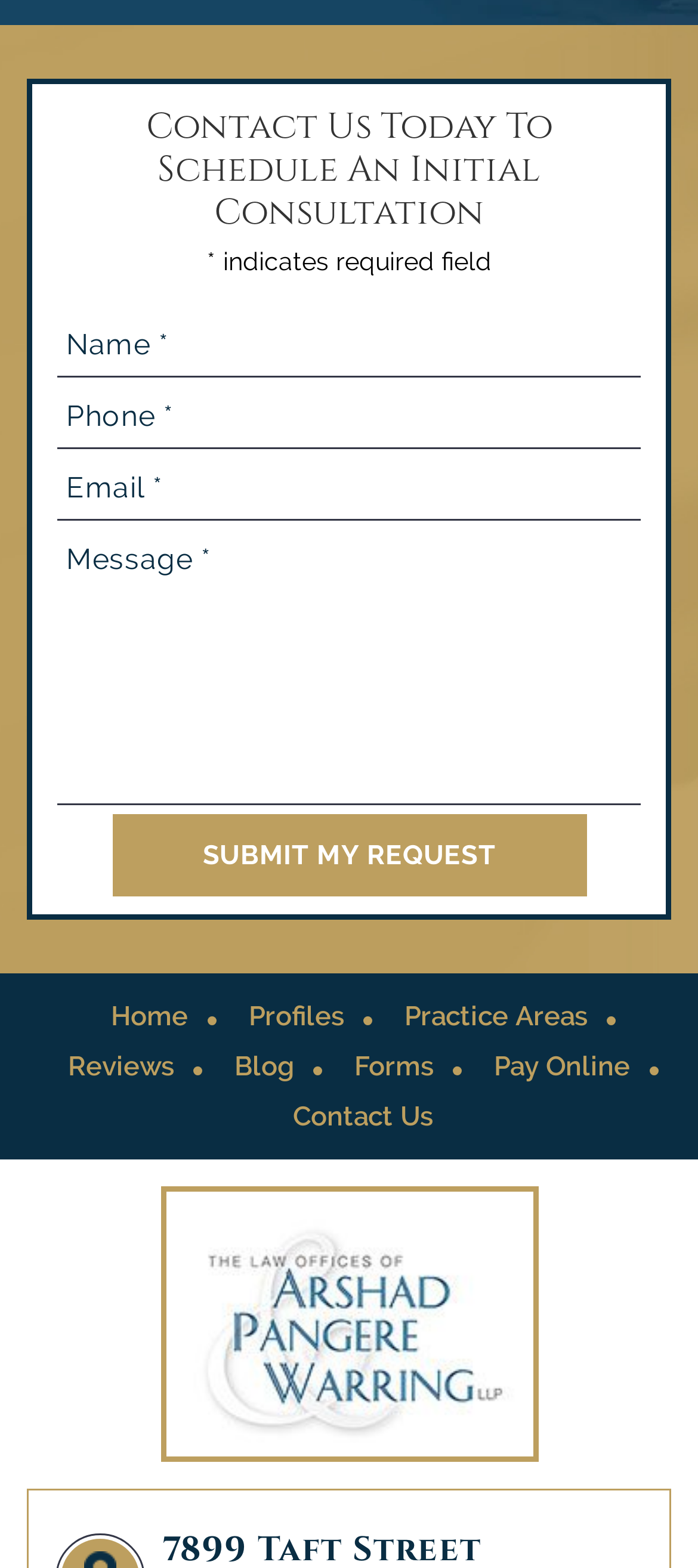How many text boxes are there?
Look at the screenshot and respond with a single word or phrase.

4